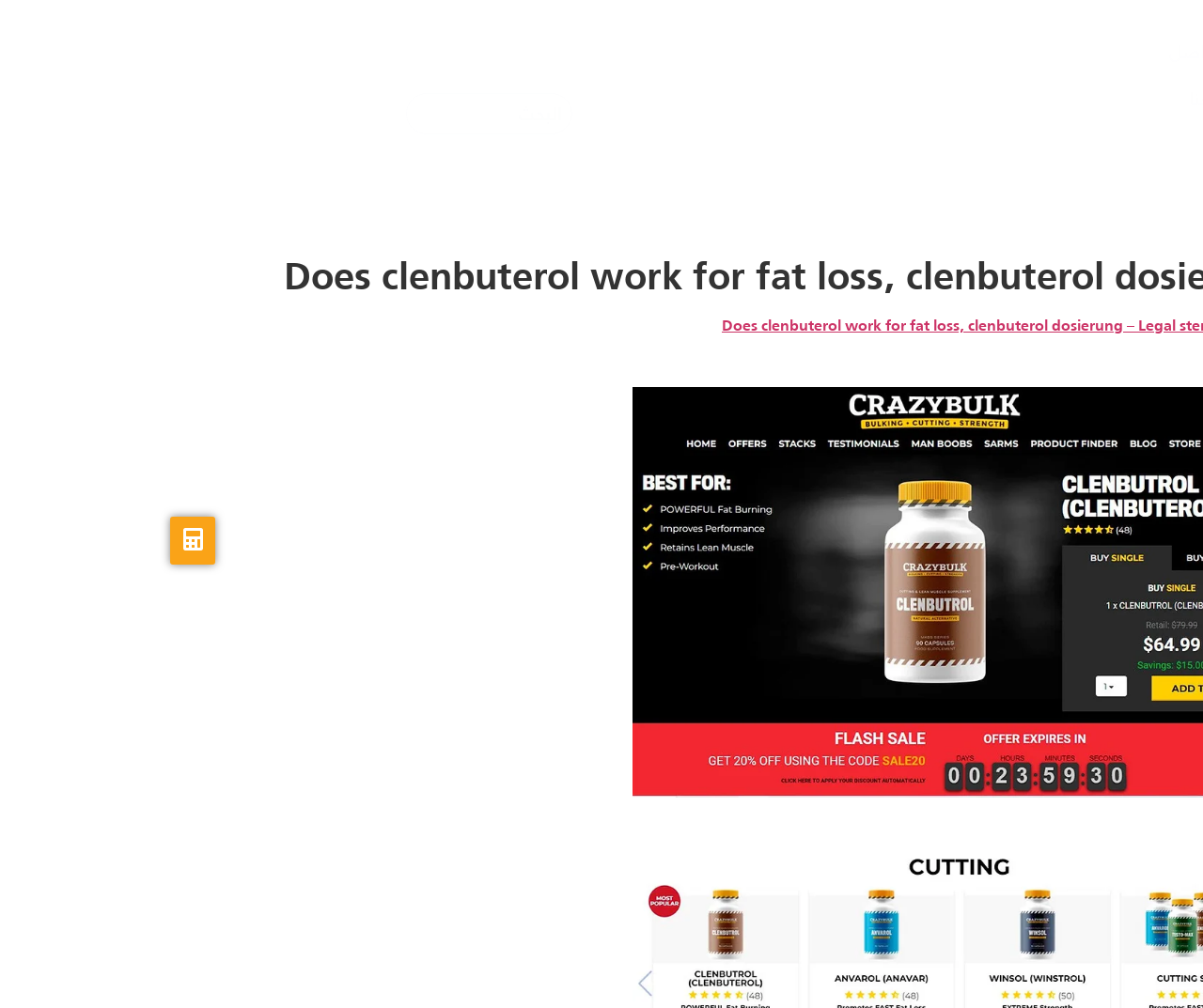Determine the bounding box coordinates of the element's region needed to click to follow the instruction: "read about clenbuterol dosierung". Provide these coordinates as four float numbers between 0 and 1, formatted as [left, top, right, bottom].

[0.849, 0.082, 0.987, 0.143]